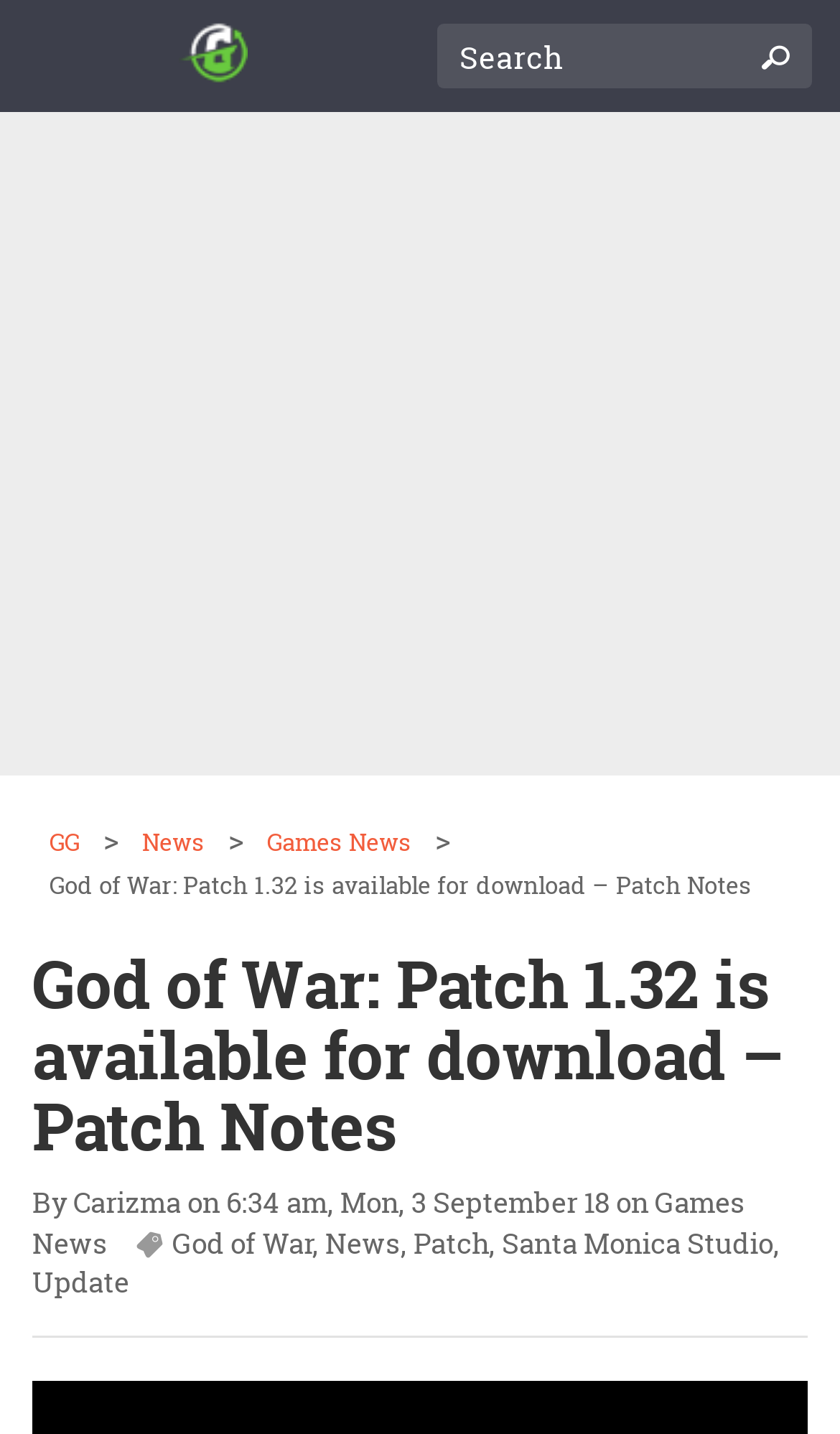Determine the bounding box coordinates of the clickable region to carry out the instruction: "Check the patch notes".

[0.059, 0.605, 0.895, 0.628]